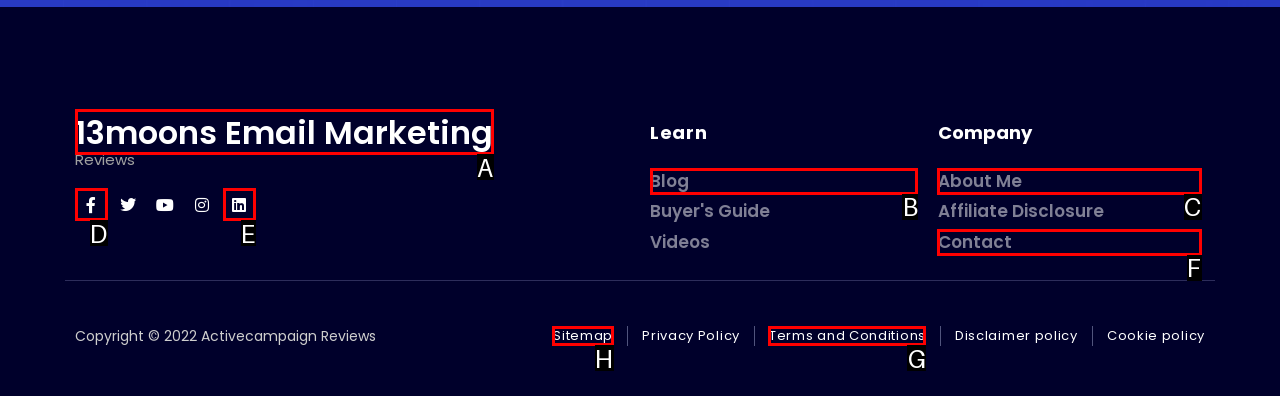Select the appropriate HTML element that needs to be clicked to finish the task: View the sitemap
Reply with the letter of the chosen option.

H